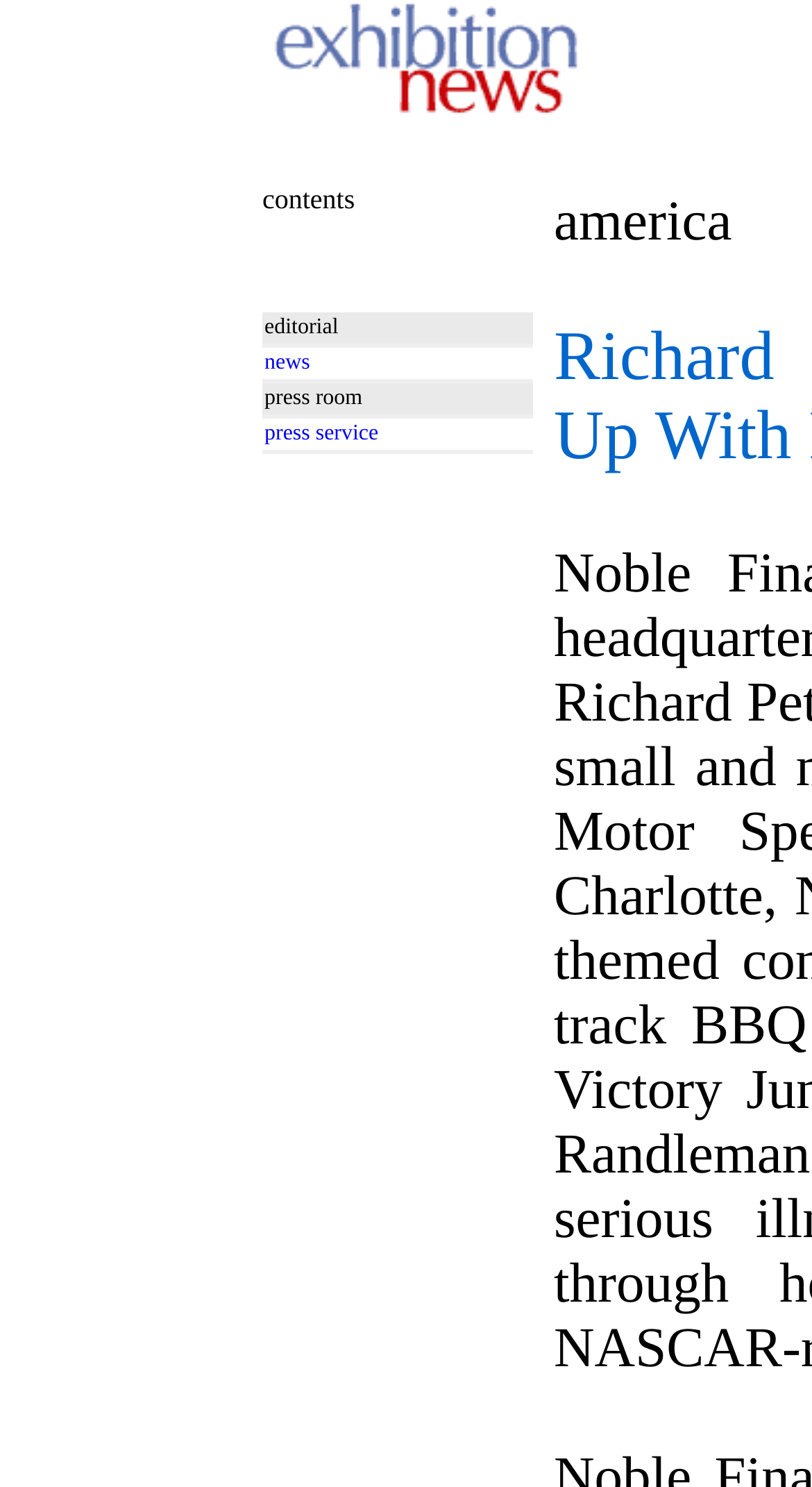Find the bounding box coordinates for the HTML element described in this sentence: "news". Provide the coordinates as four float numbers between 0 and 1, in the format [left, top, right, bottom].

[0.326, 0.237, 0.654, 0.252]